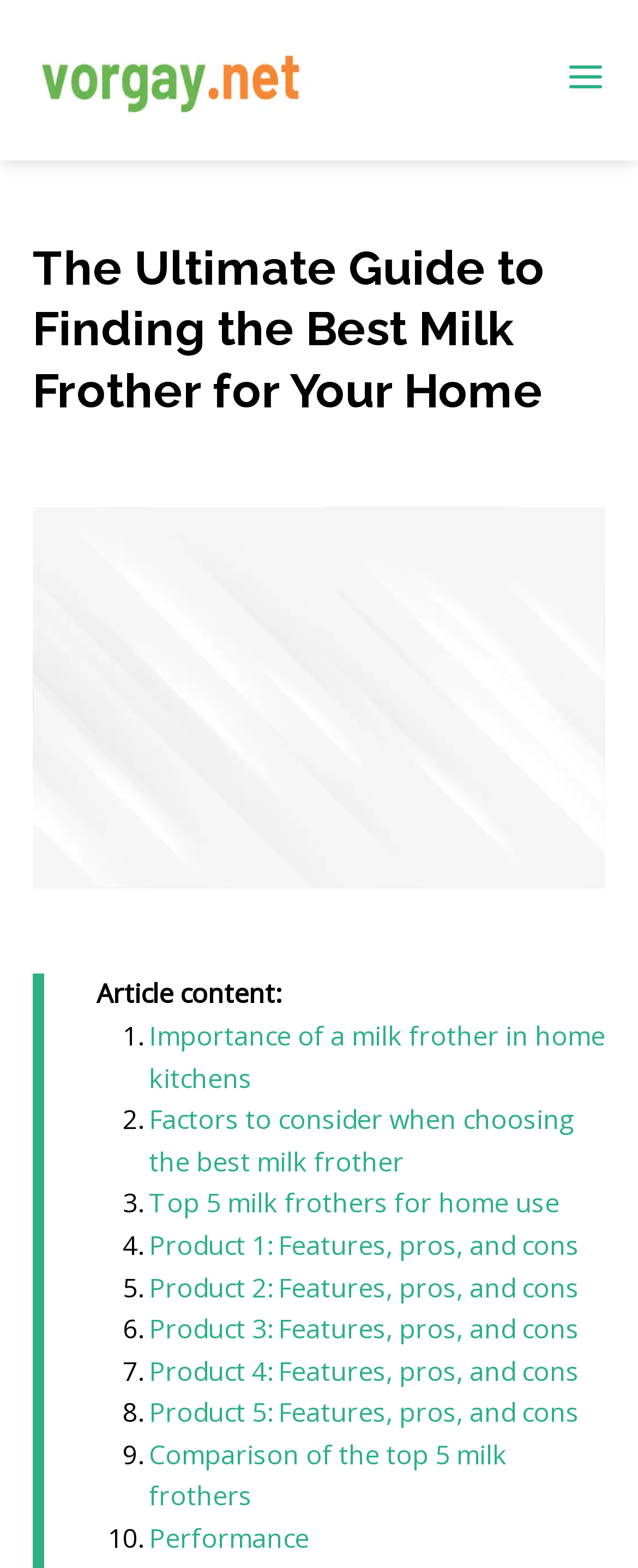Summarize the webpage with a detailed and informative caption.

This webpage is a comprehensive guide to finding the best milk frother for home kitchens. At the top left corner, there is a link to "vorgay.net" accompanied by a small image. On the top right corner, there is a button with an image. Below the button, the main content of the webpage begins with a heading that reads "The Ultimate Guide to Finding the Best Milk Frother for Your Home". 

Under the heading, there is a brief introduction to the article content. The main content is organized into a list of 10 points, each marked with a numbered list marker. The list points include topics such as the importance of a milk frother in home kitchens, factors to consider when choosing the best milk frother, top 5 milk frothers for home use, and detailed reviews of each product, including their features, pros, and cons. The list also includes a comparison of the top 5 milk frothers and a discussion on performance. Each list point is a link that likely leads to a more detailed section or article.